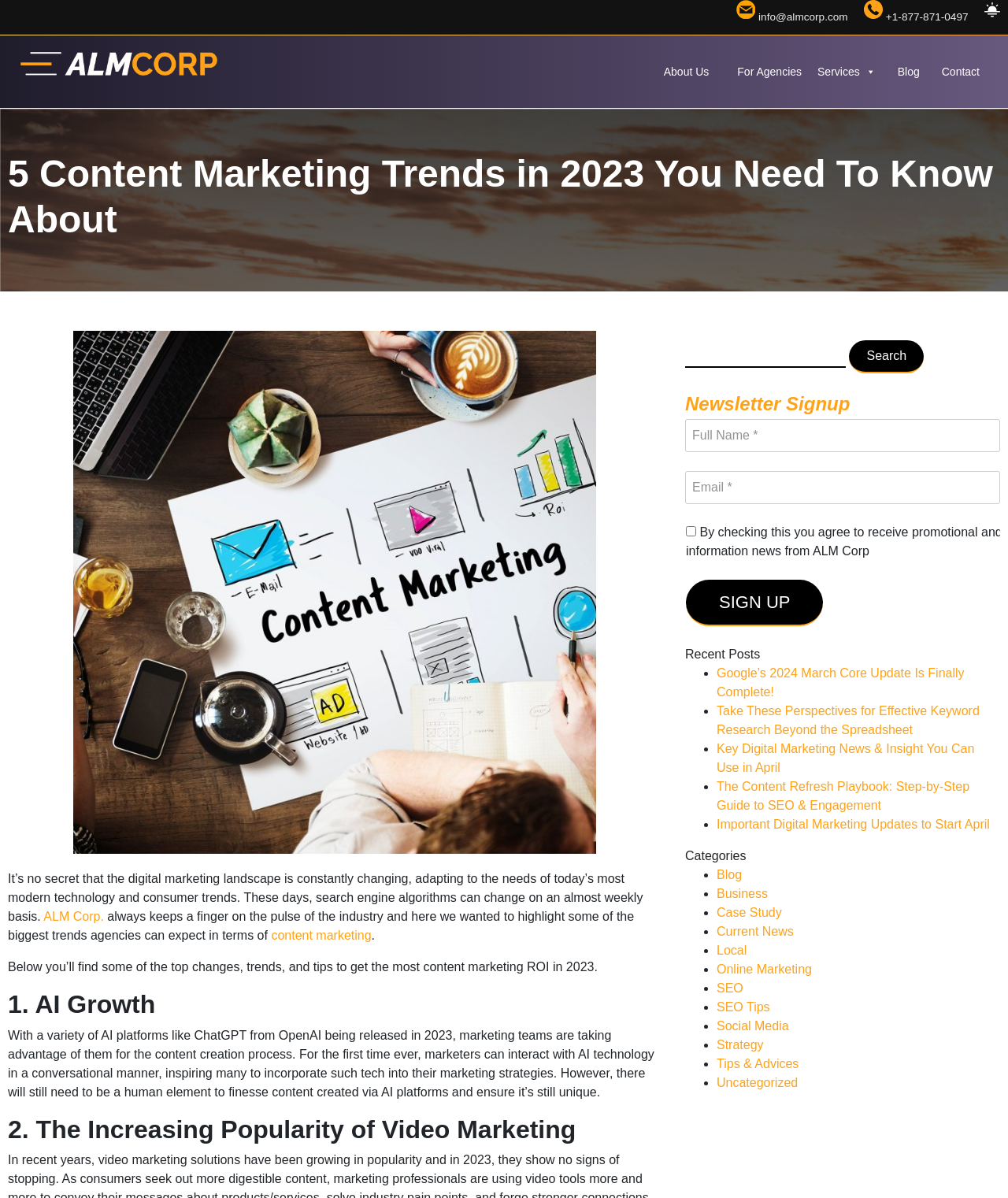What is the main heading of this webpage? Please extract and provide it.

5 Content Marketing Trends in 2023 You Need To Know About